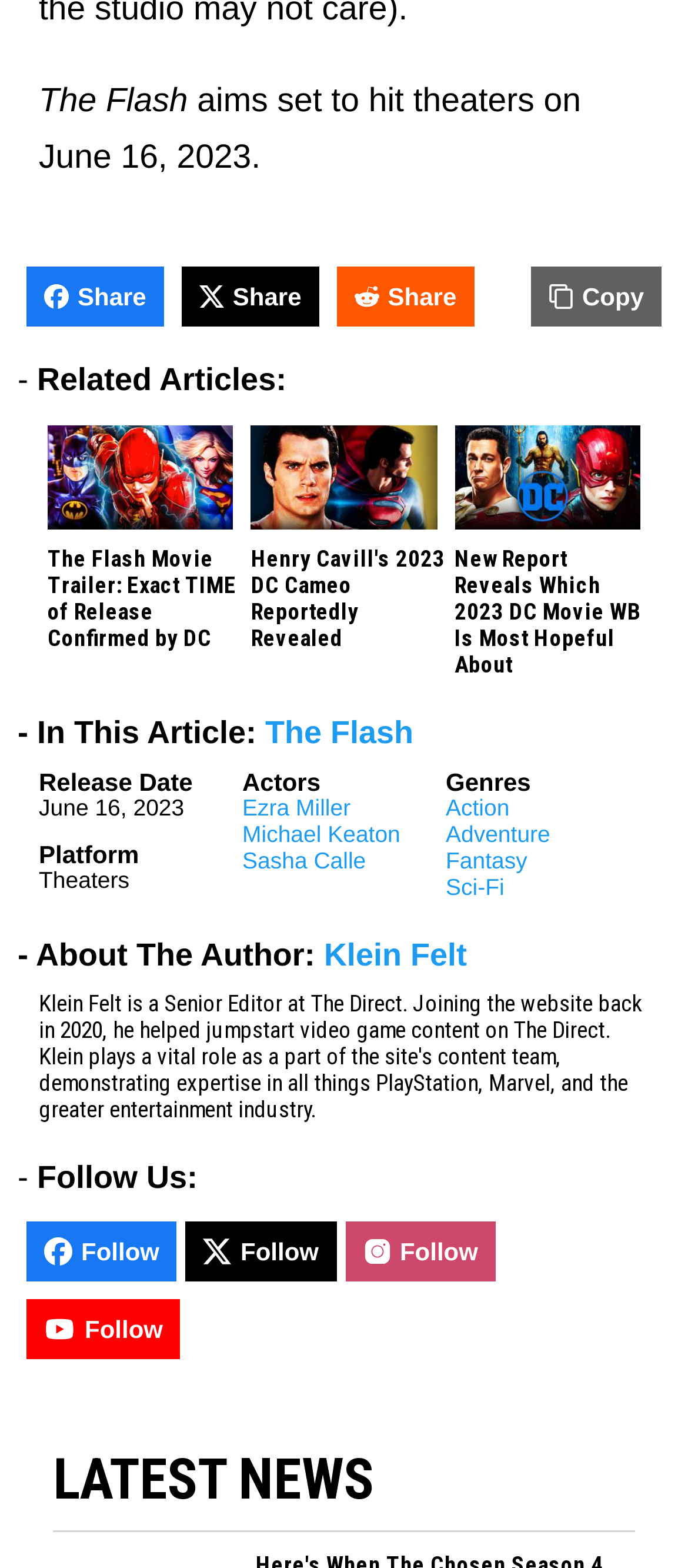Please provide the bounding box coordinates for the UI element as described: ".st0{fill-rule:evenodd;clip-rule:evenodd;} Copy". The coordinates must be four floats between 0 and 1, represented as [left, top, right, bottom].

[0.772, 0.17, 0.962, 0.208]